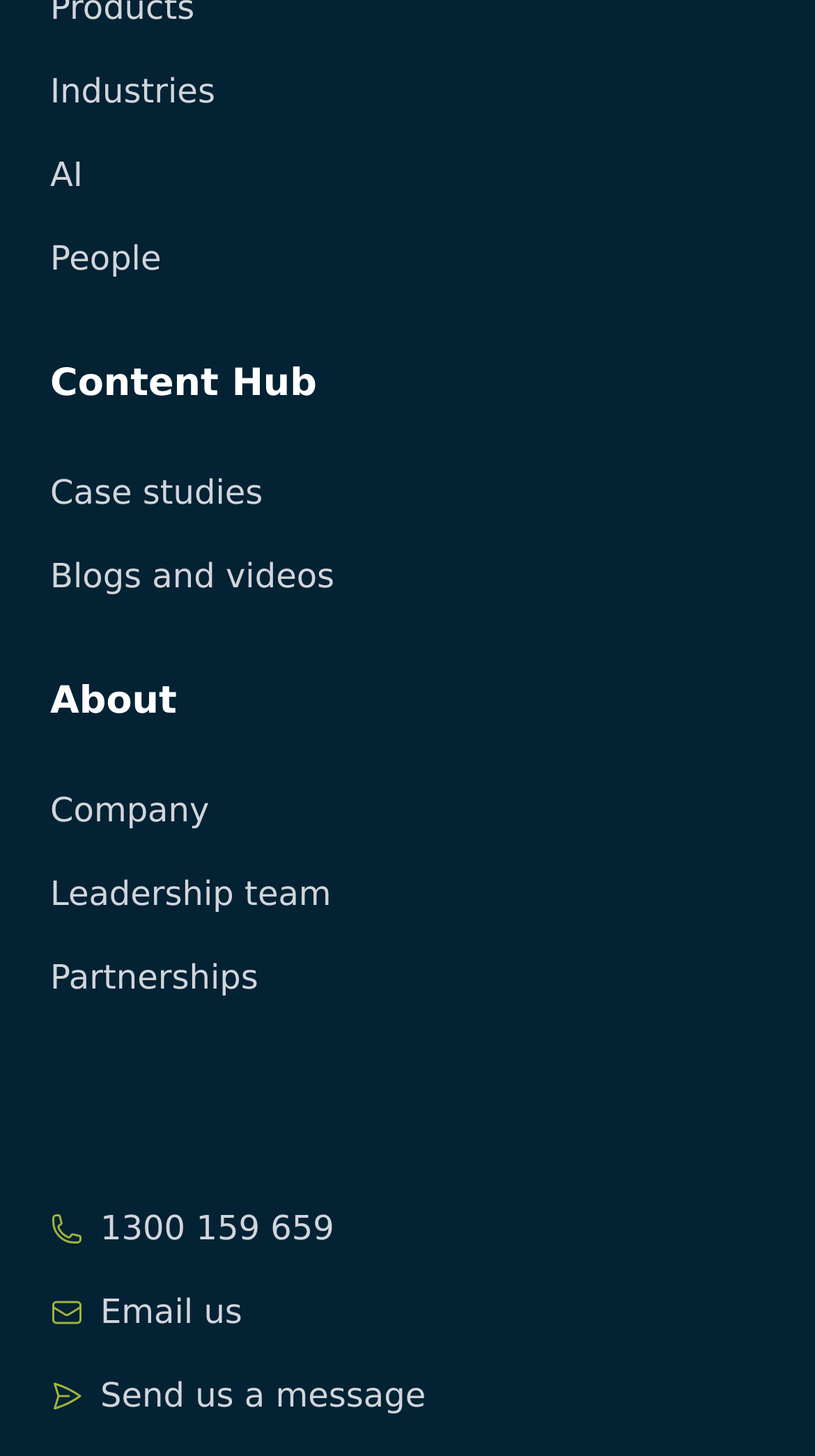Please determine the bounding box coordinates of the clickable area required to carry out the following instruction: "Send a message". The coordinates must be four float numbers between 0 and 1, represented as [left, top, right, bottom].

[0.062, 0.942, 0.938, 0.977]